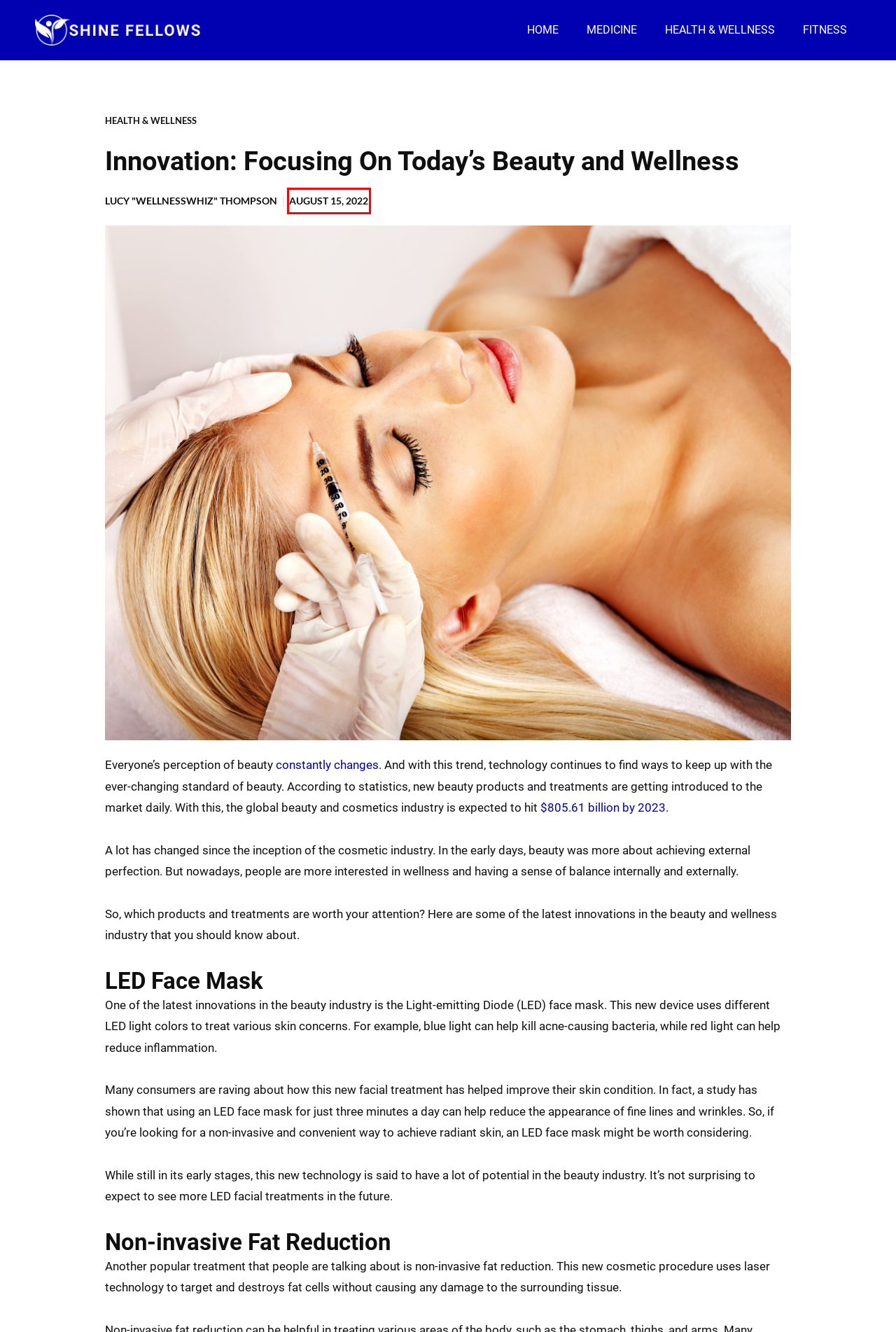Inspect the screenshot of a webpage with a red rectangle bounding box. Identify the webpage description that best corresponds to the new webpage after clicking the element inside the bounding box. Here are the candidates:
A. Fitness Archives | Shine Fellows
B. Wrinkles: What You Should Know | Shine Fellows
C. The Journey Within | Shine Fellows
D. August 15, 2022 | Shine Fellows
E. Medicine Archives | Shine Fellows
F. Health & Wellness Archives | Shine Fellows
G. Top Challenges in Elderly Care and the Solutions Available | Shine Fellows
H. Hearing Loss Explained Types, Causes, and Simple Tests | Shine Fellows

D